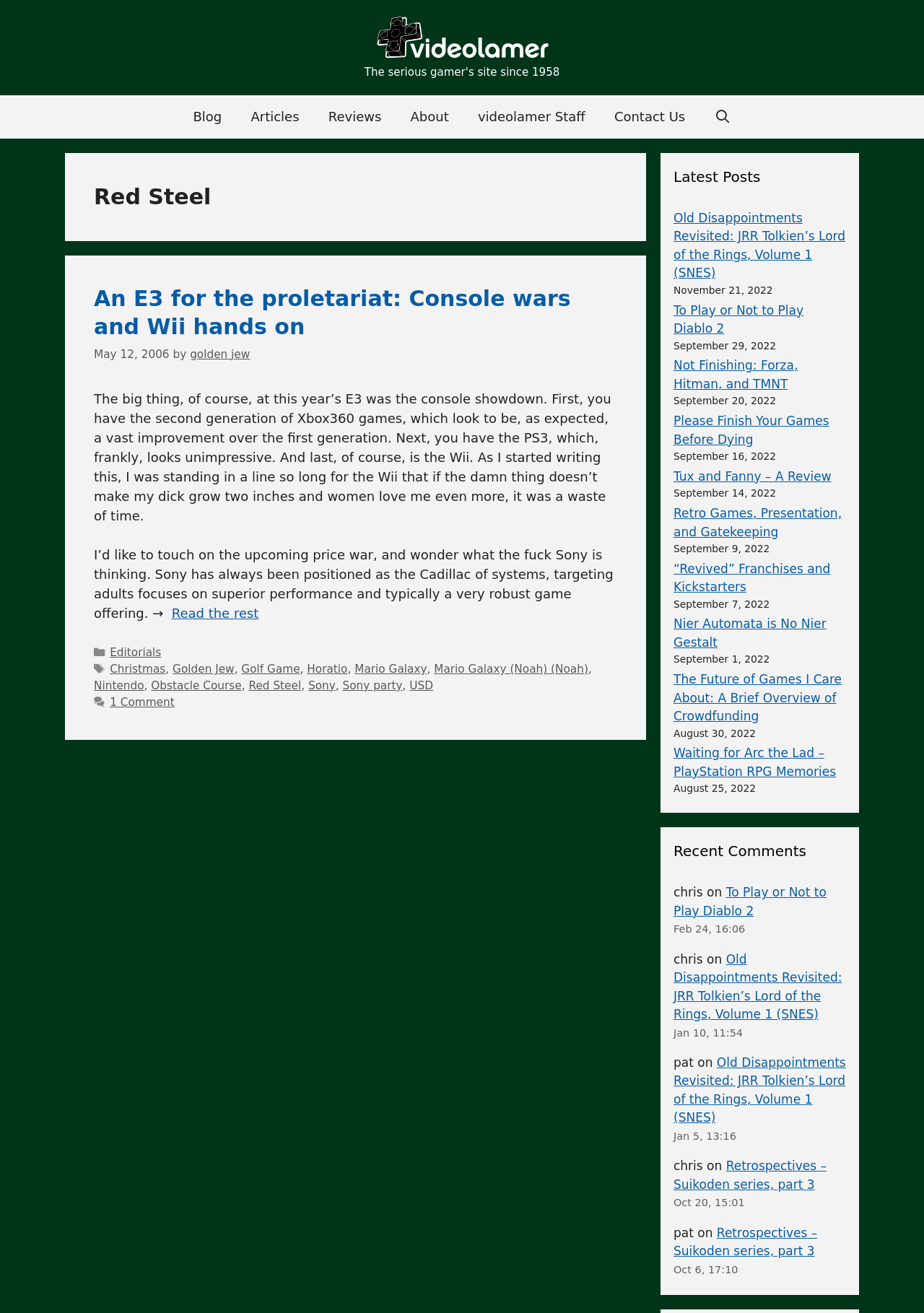Locate the coordinates of the bounding box for the clickable region that fulfills this instruction: "Load more articles".

None